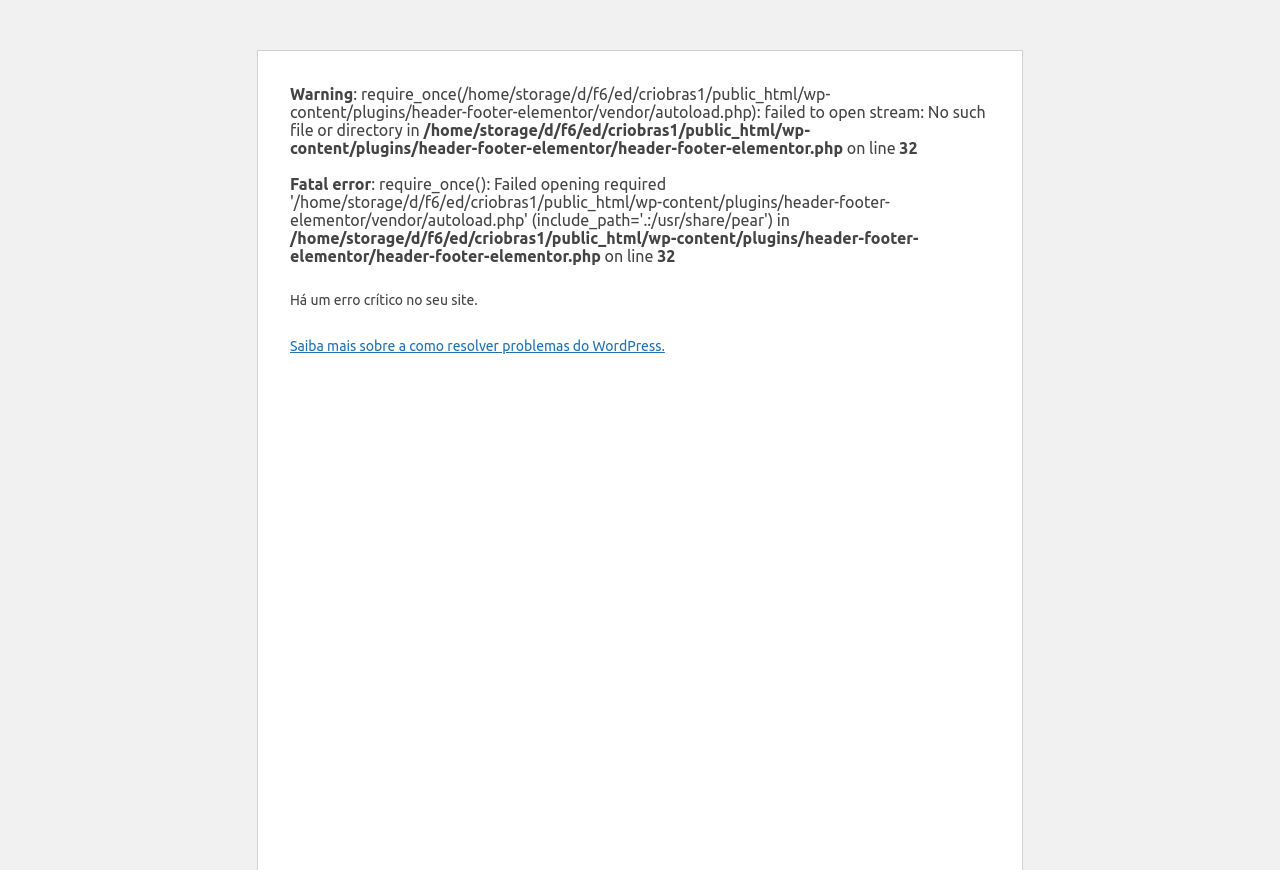Provide a single word or phrase answer to the question: 
What is the line number mentioned?

32